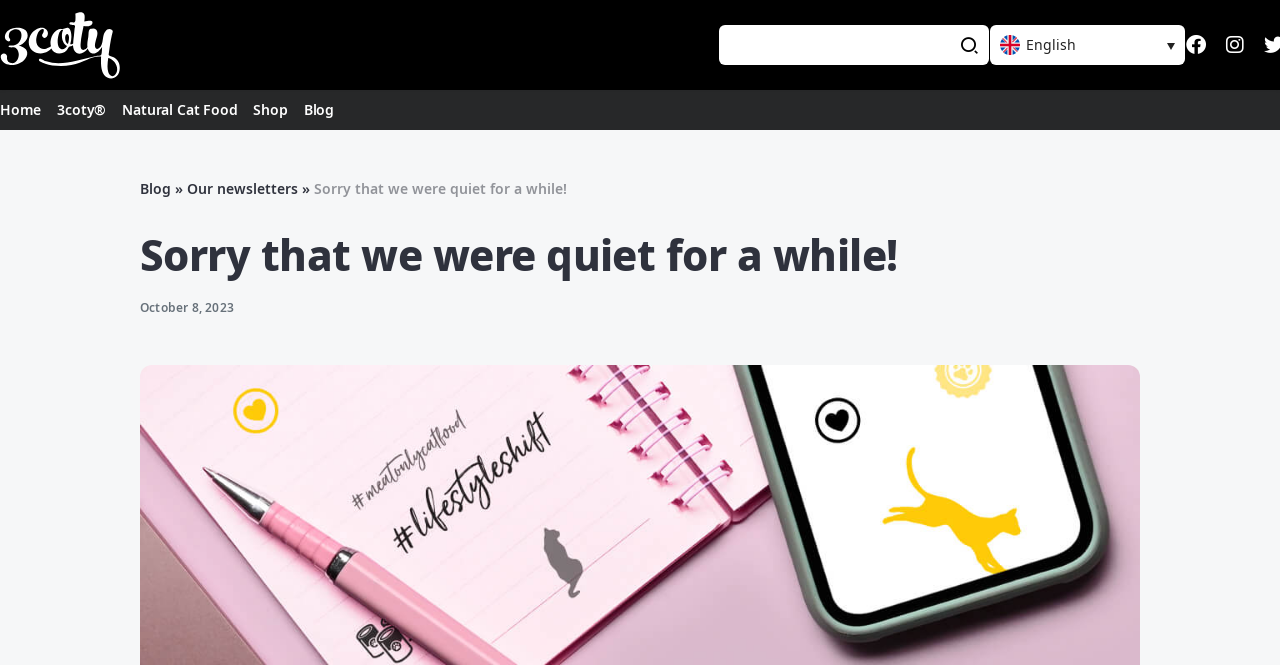Determine the coordinates of the bounding box that should be clicked to complete the instruction: "Download Opera". The coordinates should be represented by four float numbers between 0 and 1: [left, top, right, bottom].

None